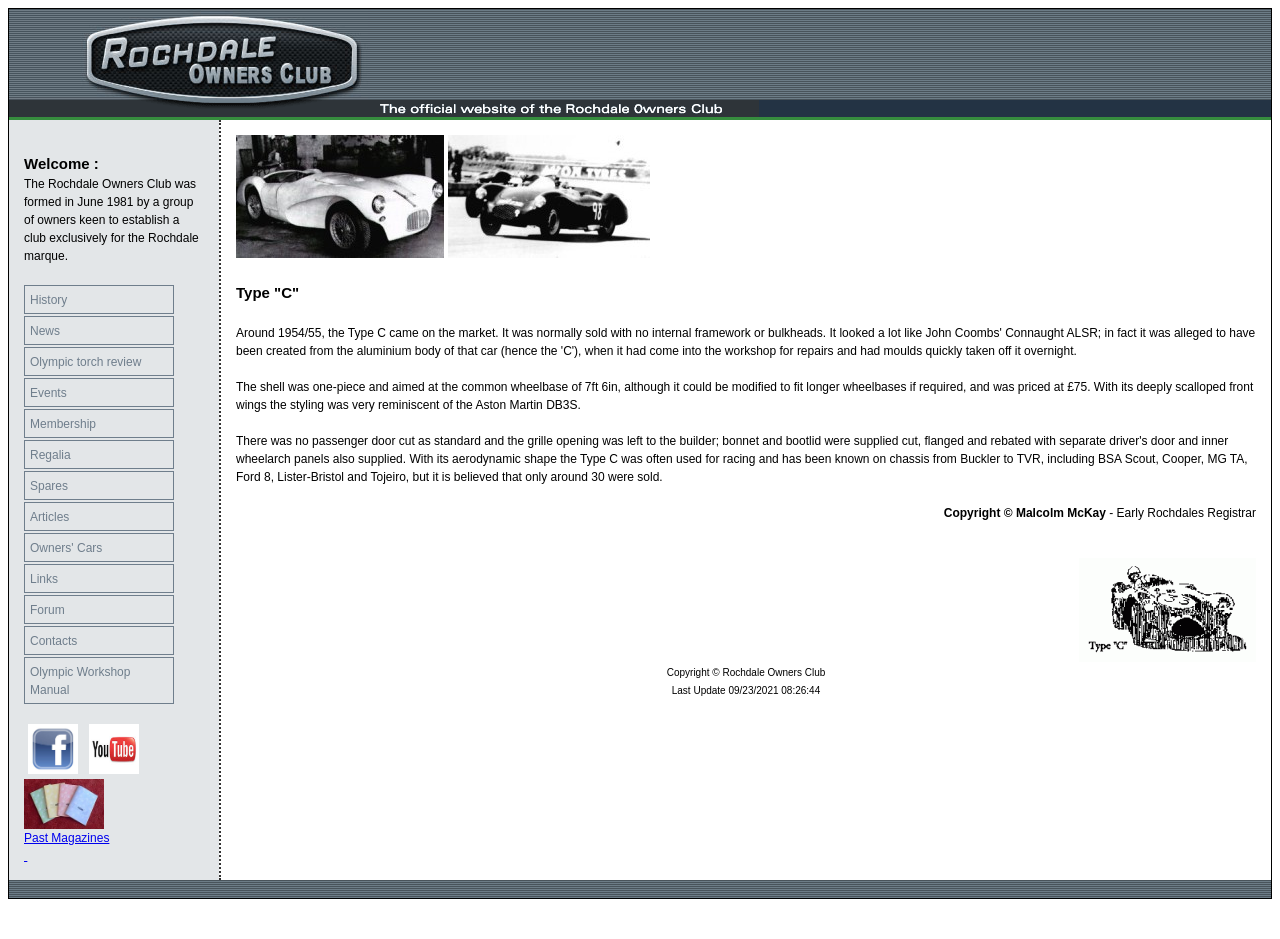Show the bounding box coordinates for the element that needs to be clicked to execute the following instruction: "View the 'Type C' image". Provide the coordinates in the form of four float numbers between 0 and 1, i.e., [left, top, right, bottom].

[0.184, 0.144, 0.347, 0.275]